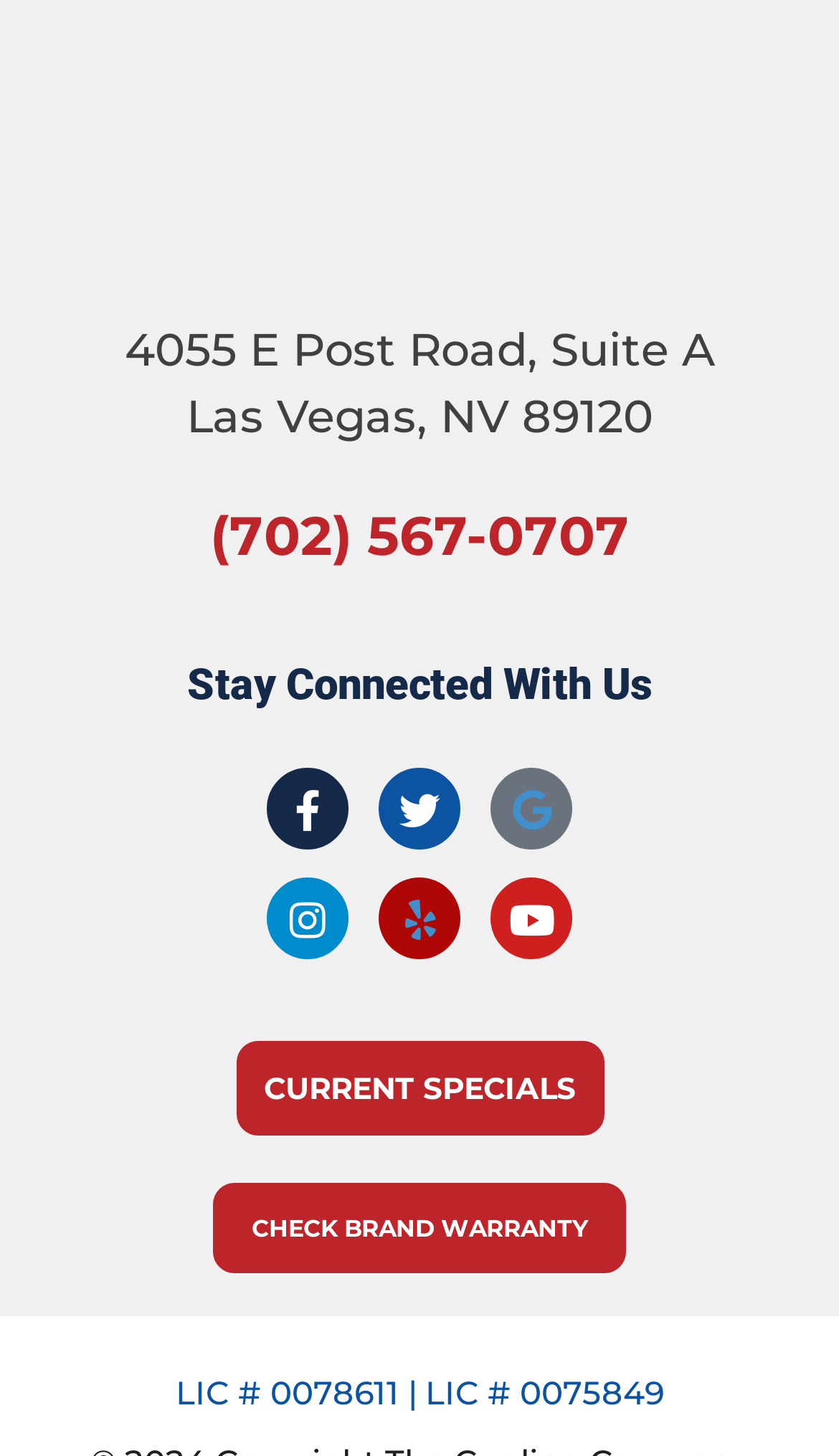What is the phone number?
Please provide a single word or phrase answer based on the image.

(702) 567-0707